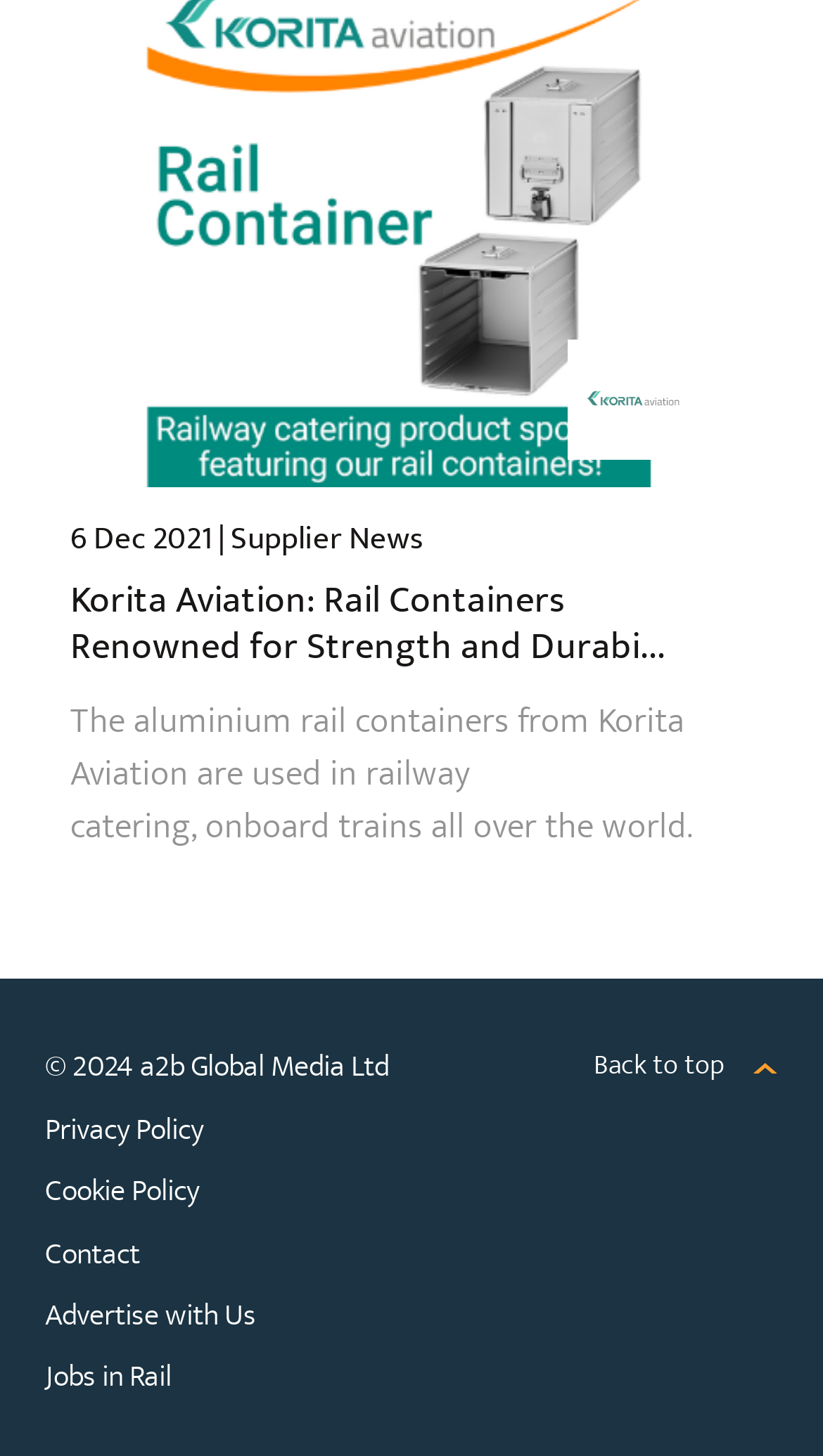Identify the bounding box for the described UI element: "Contact".

[0.055, 0.839, 0.473, 0.882]